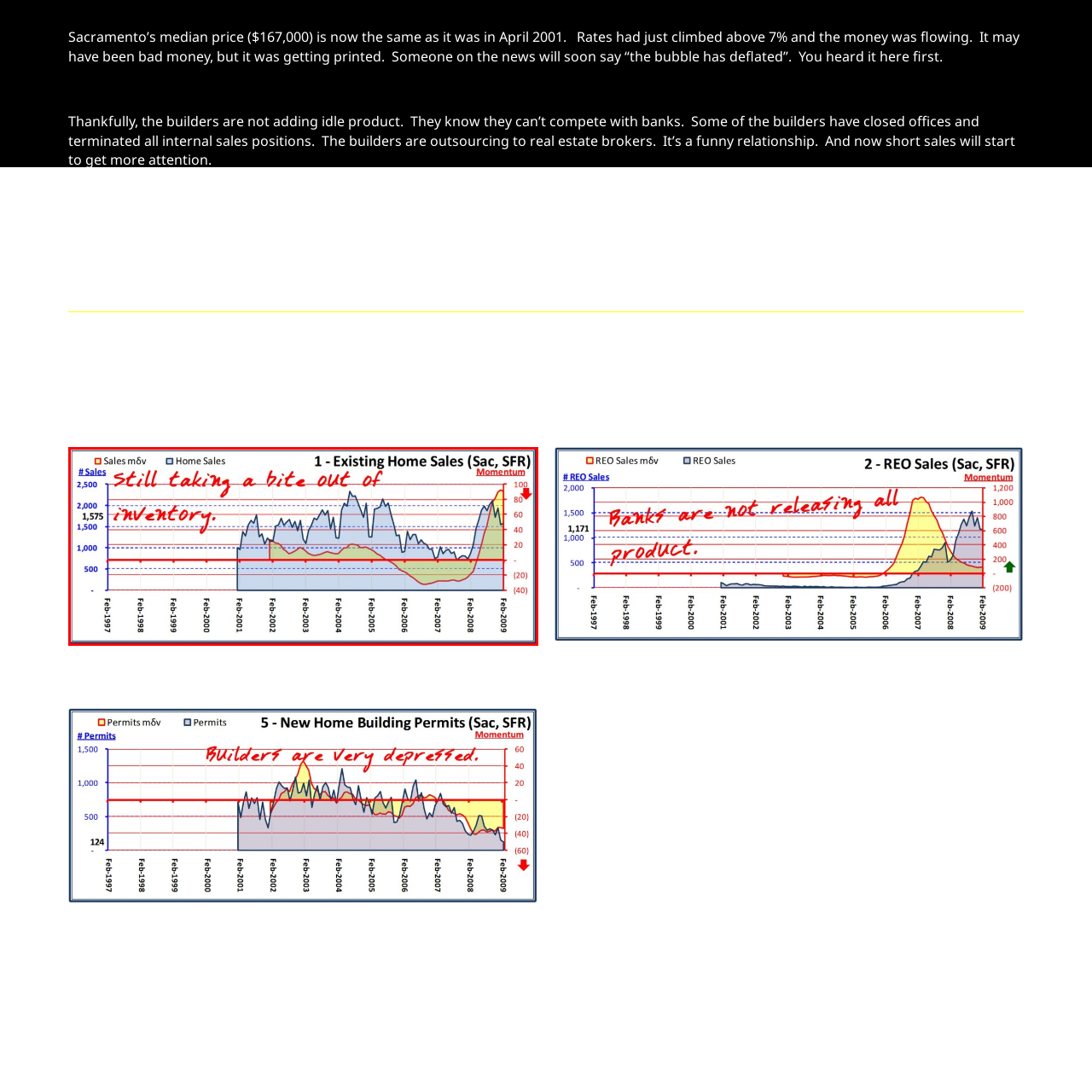Generate a detailed caption for the content inside the red bounding box.

The image titled "1 - Existing Home Sales (Sacramento, Single-Family Residential)" presents a detailed chart illustrating the dynamics of home sales in Sacramento over time. The x-axis represents the timeline from February 1999 to February 2009, while the y-axis displays the number of sales, marked in various intervals. 

The chart features two primary data sets: the blue line indicates total home sales, while the shaded area represents the moving average of sales (m6v). A notable upward trend in sales is highlighted in recent months leading up to February 2009, suggesting a significant increase in activity, which is visually reinforced by the red annotation stating, "Still taking a bite out of inventory," indicating ongoing demand despite market fluctuations. The momentum represented on the chart indicates fluctuation patterns in home sales, providing insight into inventory levels and market conditions during this period. This graphical representation aids in understanding the trends influencing the real estate market in Sacramento, particularly as it navigated through the years leading up to 2009.